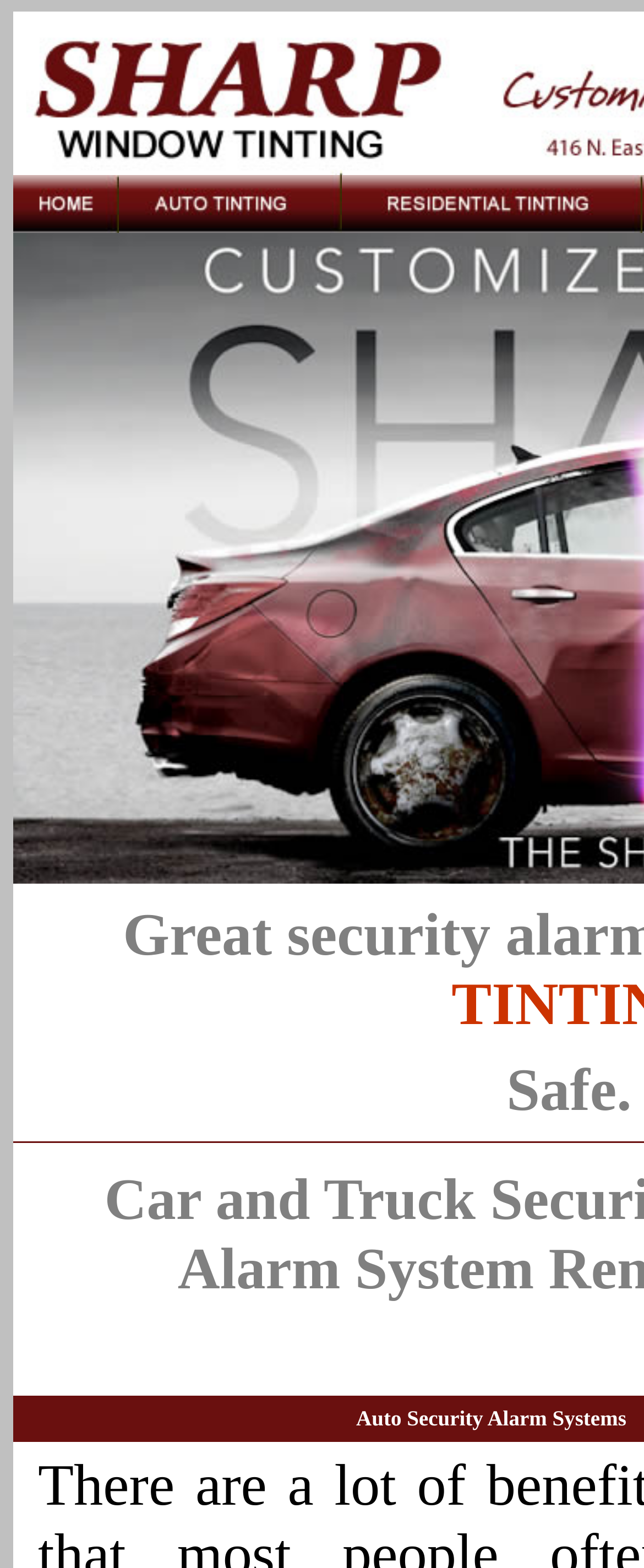Please provide a one-word or phrase answer to the question: 
How many columns are there in the top section?

3